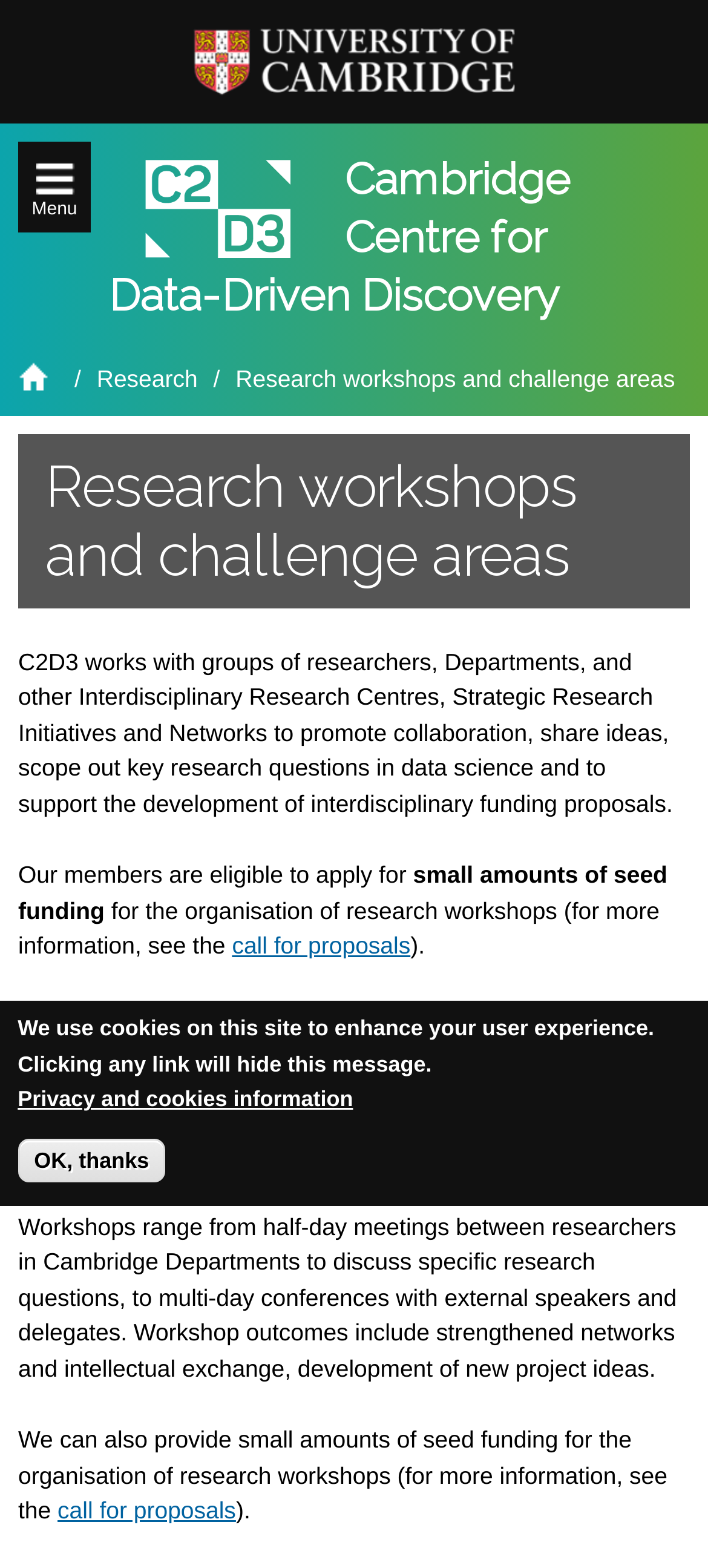Identify the bounding box coordinates of the HTML element based on this description: "Privacy and cookies information".

[0.025, 0.693, 0.499, 0.71]